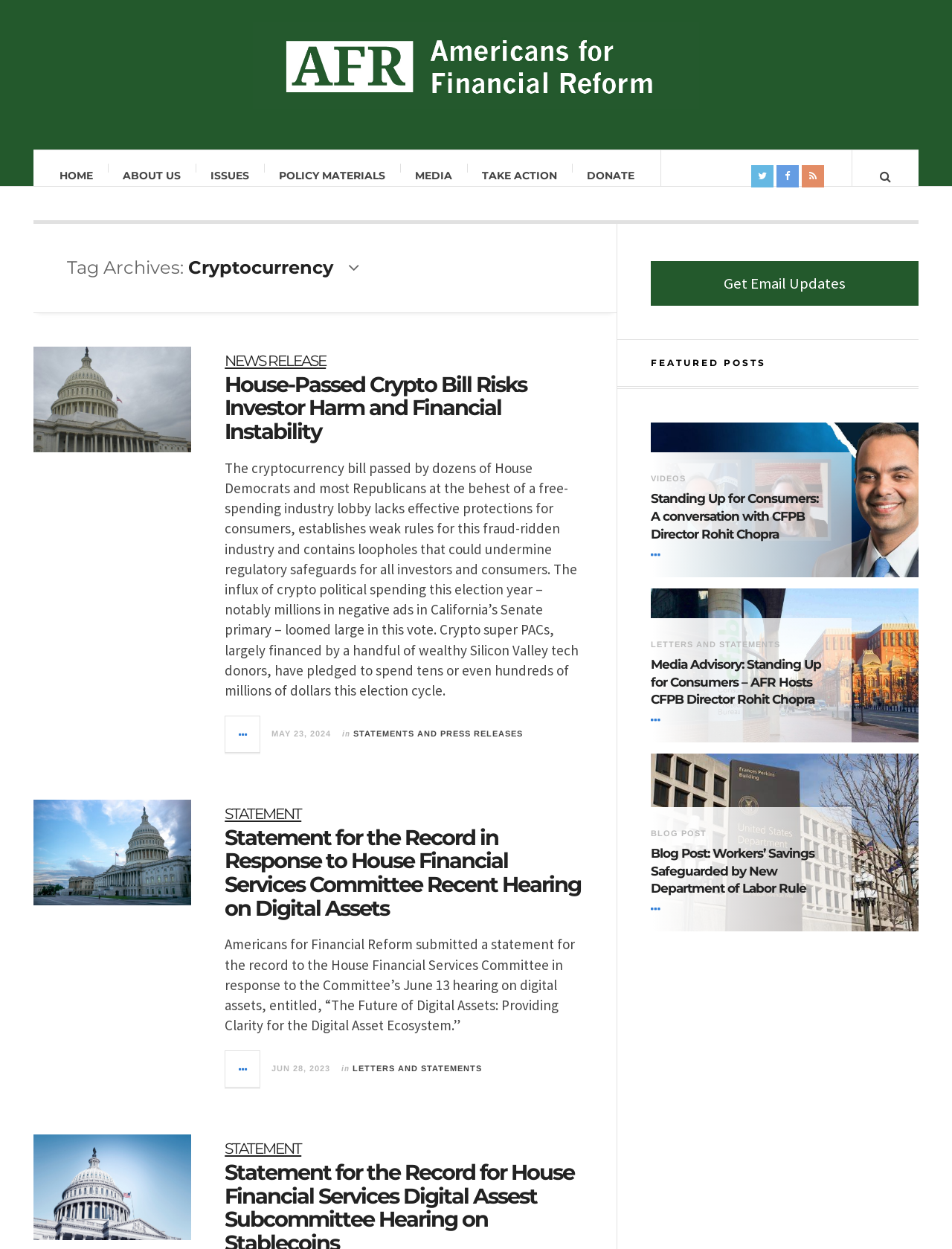What is the name of the organization?
Offer a detailed and full explanation in response to the question.

I determined the answer by looking at the top-left corner of the webpage, where I found a link with the text 'Americans for Financial Reform'. This suggests that the webpage is affiliated with this organization.